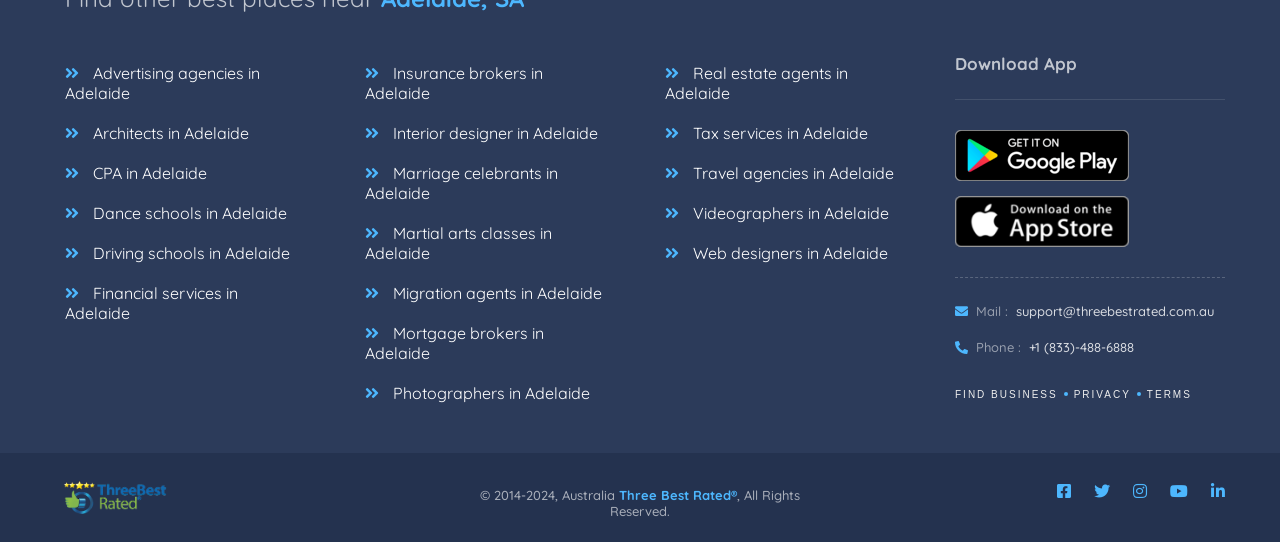Please identify the bounding box coordinates of the clickable area that will fulfill the following instruction: "Download the app". The coordinates should be in the format of four float numbers between 0 and 1, i.e., [left, top, right, bottom].

[0.746, 0.097, 0.957, 0.184]